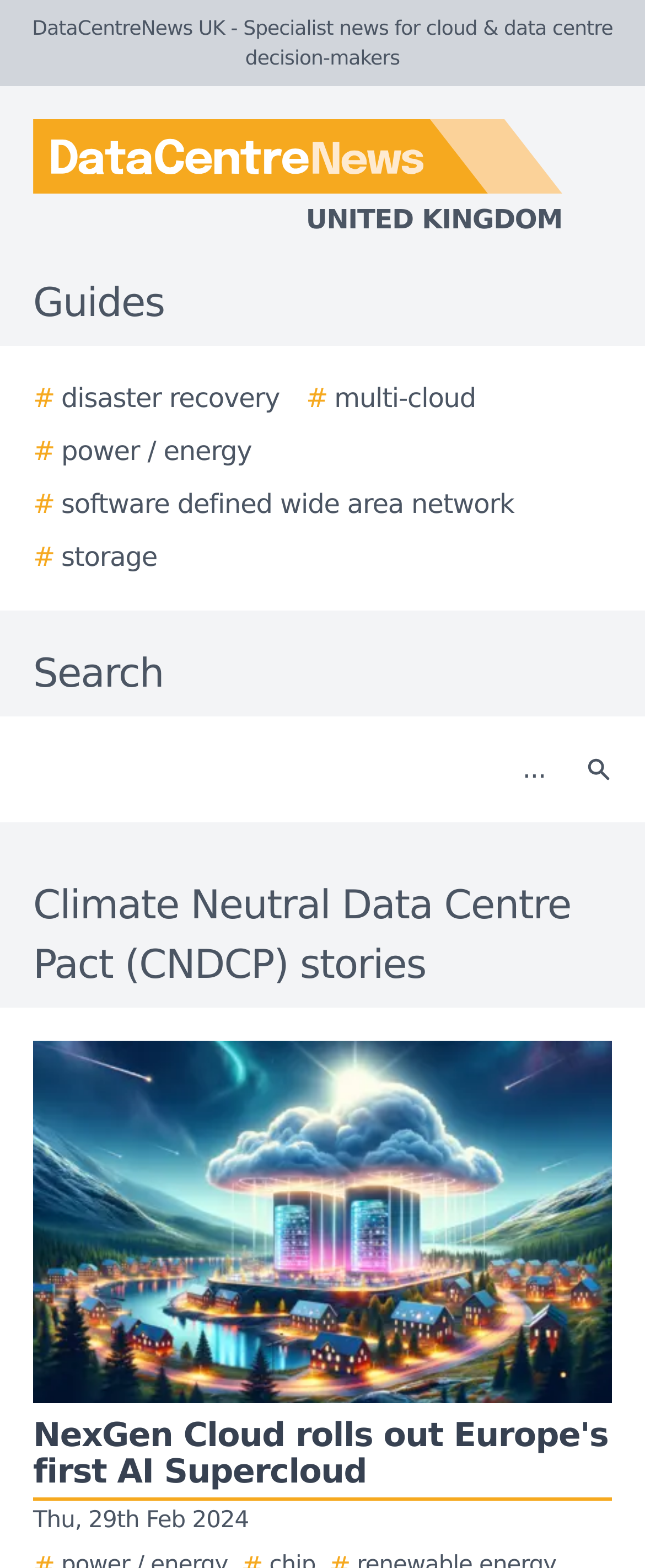Using the details in the image, give a detailed response to the question below:
What is the logo of DataCentreNews UK?

The logo of DataCentreNews UK can be found at the top left corner of the webpage, which is an image element with a bounding box of [0.051, 0.076, 0.872, 0.123].